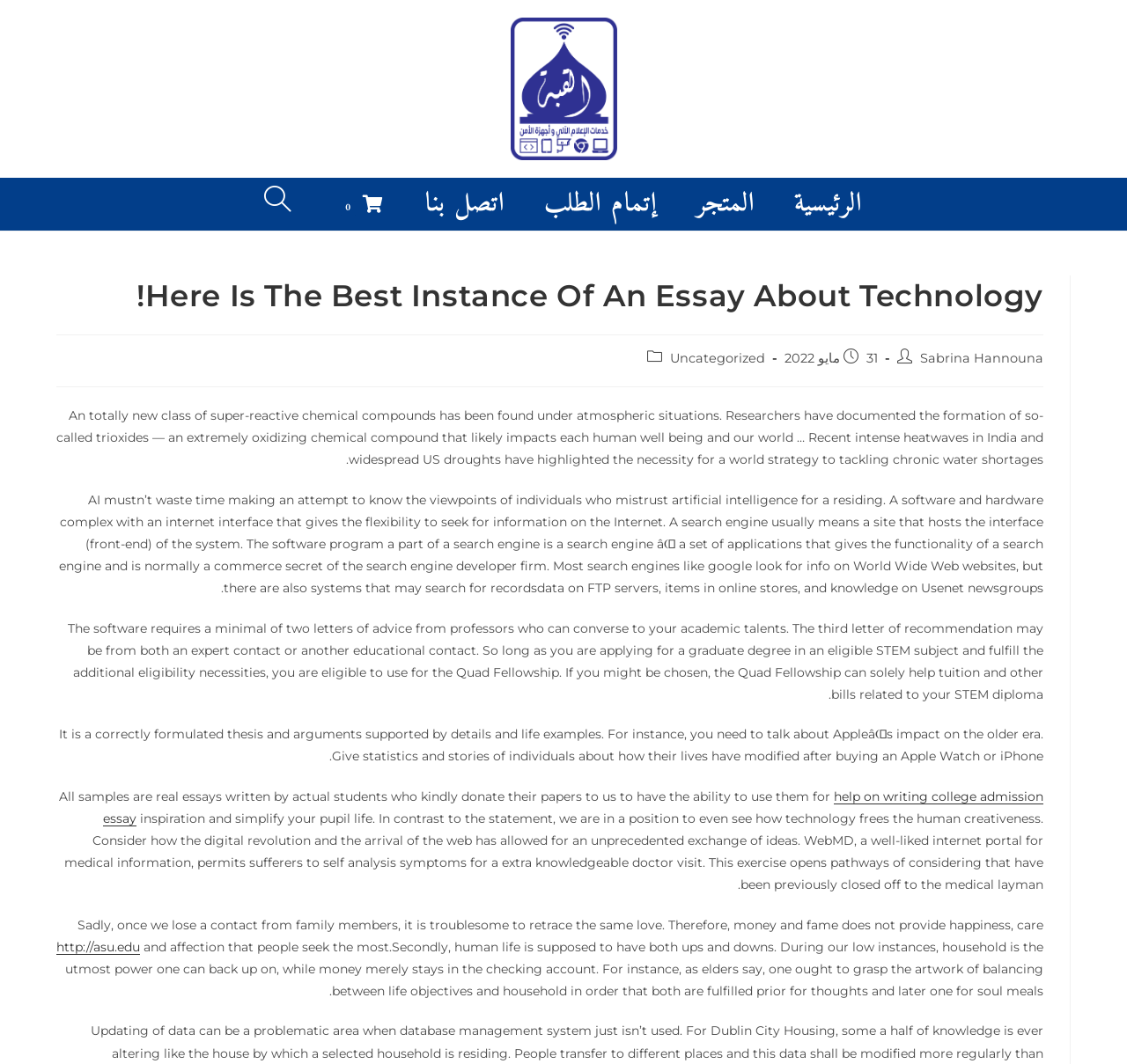Find the bounding box coordinates of the area to click in order to follow the instruction: "Click on the 'القبة' link".

[0.453, 0.075, 0.547, 0.09]